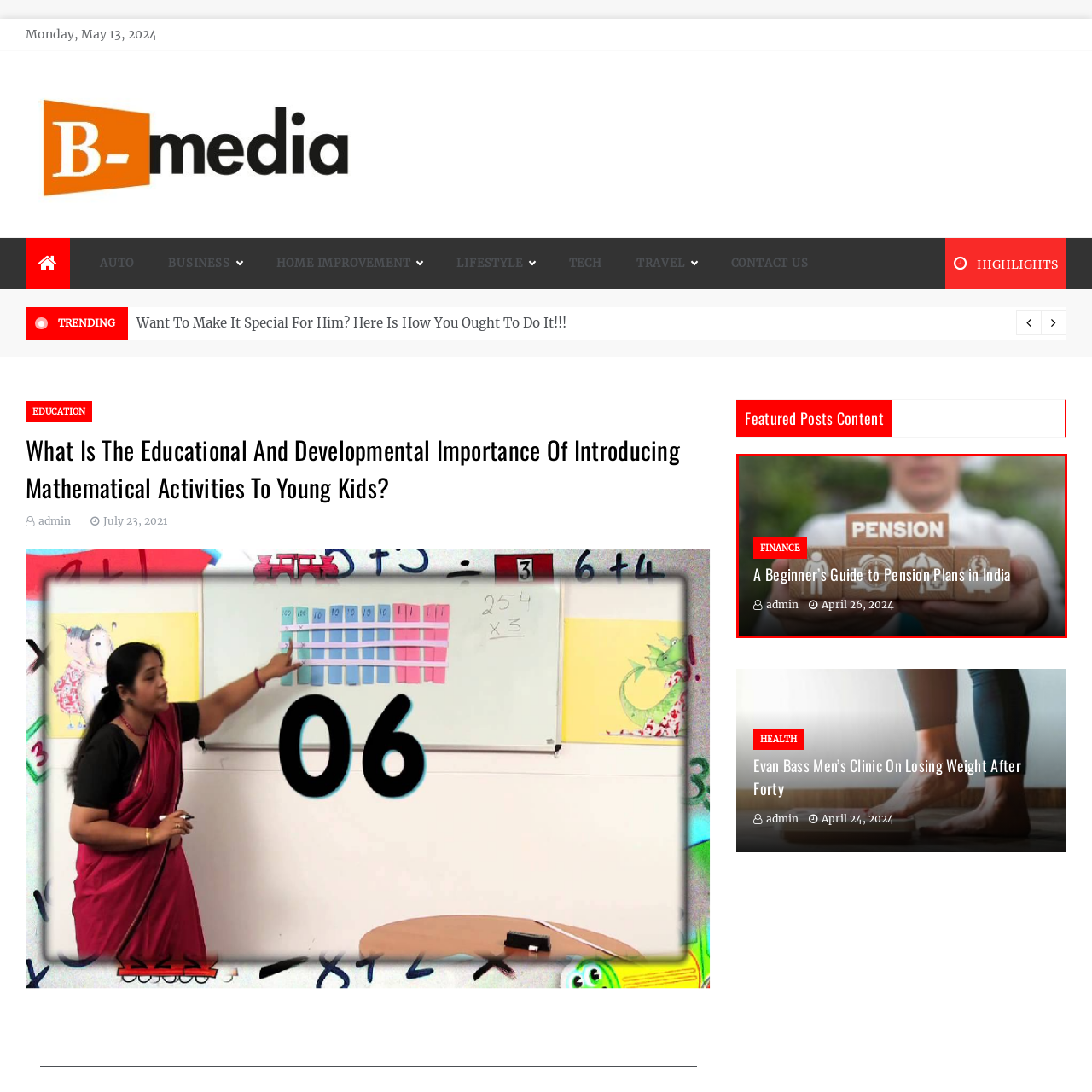Concentrate on the image highlighted by the red boundary and deliver a detailed answer to the following question, using the information from the image:
When was the blog post published?

According to the administration note, the blog post was published on April 26, 2024, providing information about the timing of the post's release.